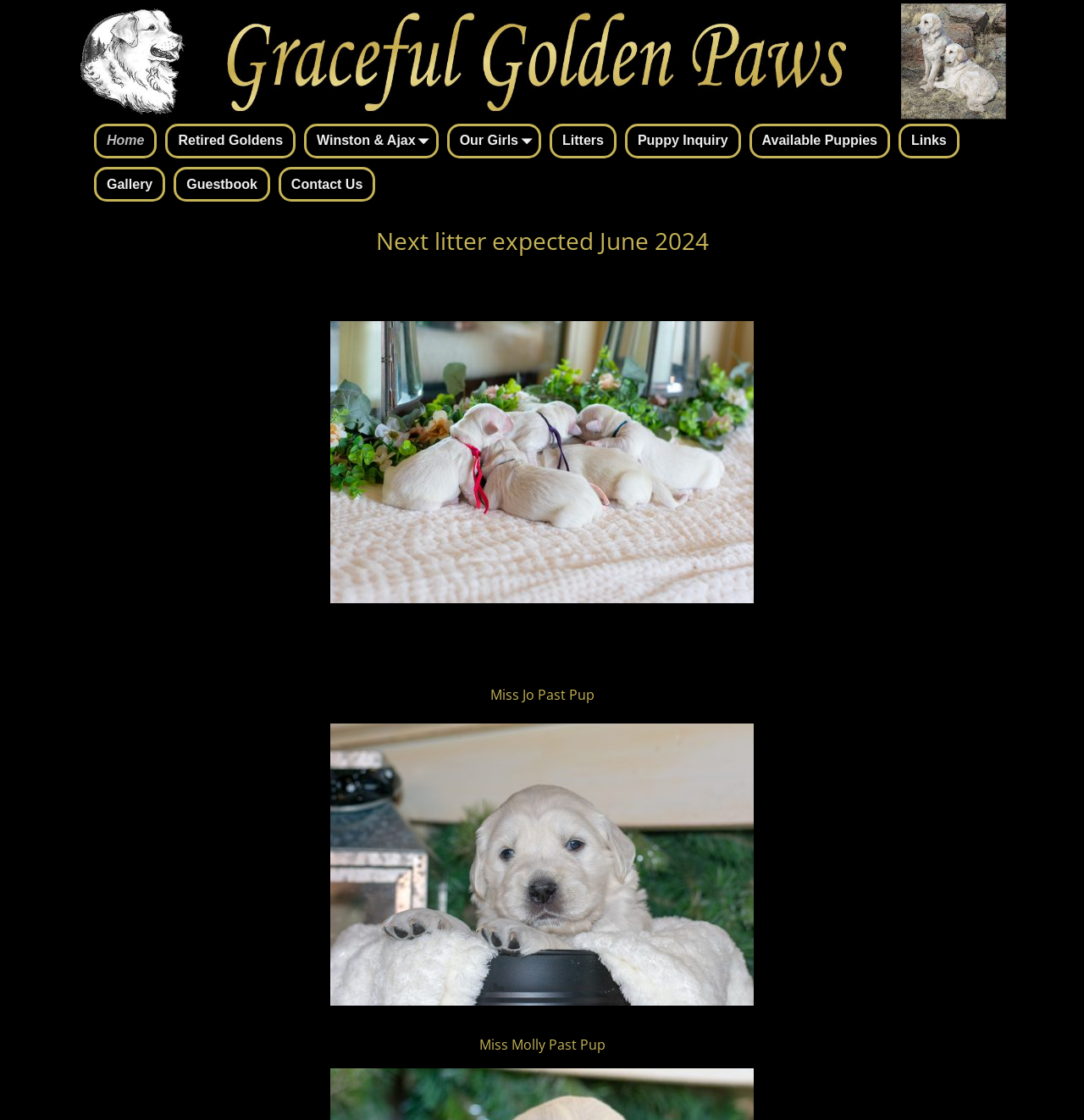Using the webpage screenshot, locate the HTML element that fits the following description and provide its bounding box: "Winston & Ajax".

[0.28, 0.11, 0.404, 0.141]